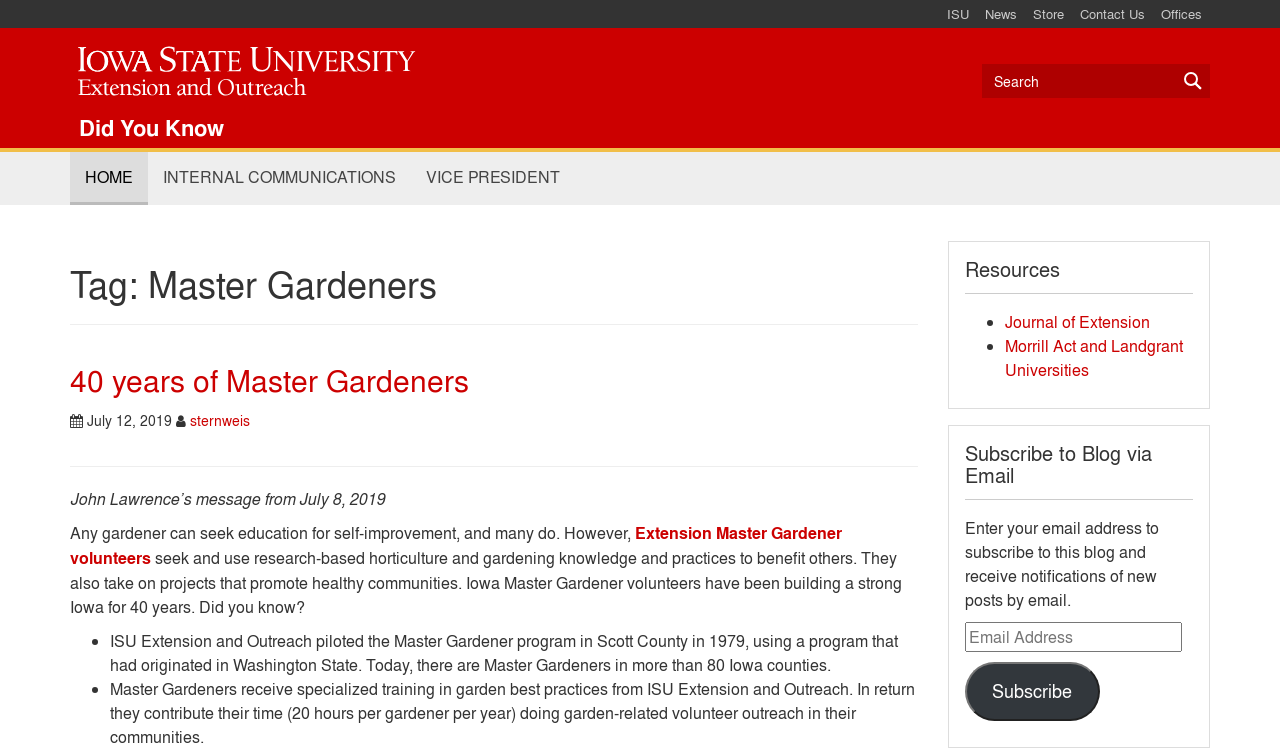Specify the bounding box coordinates of the area to click in order to execute this command: 'Read the article about 40 years of Master Gardeners'. The coordinates should consist of four float numbers ranging from 0 to 1, and should be formatted as [left, top, right, bottom].

[0.055, 0.478, 0.366, 0.533]